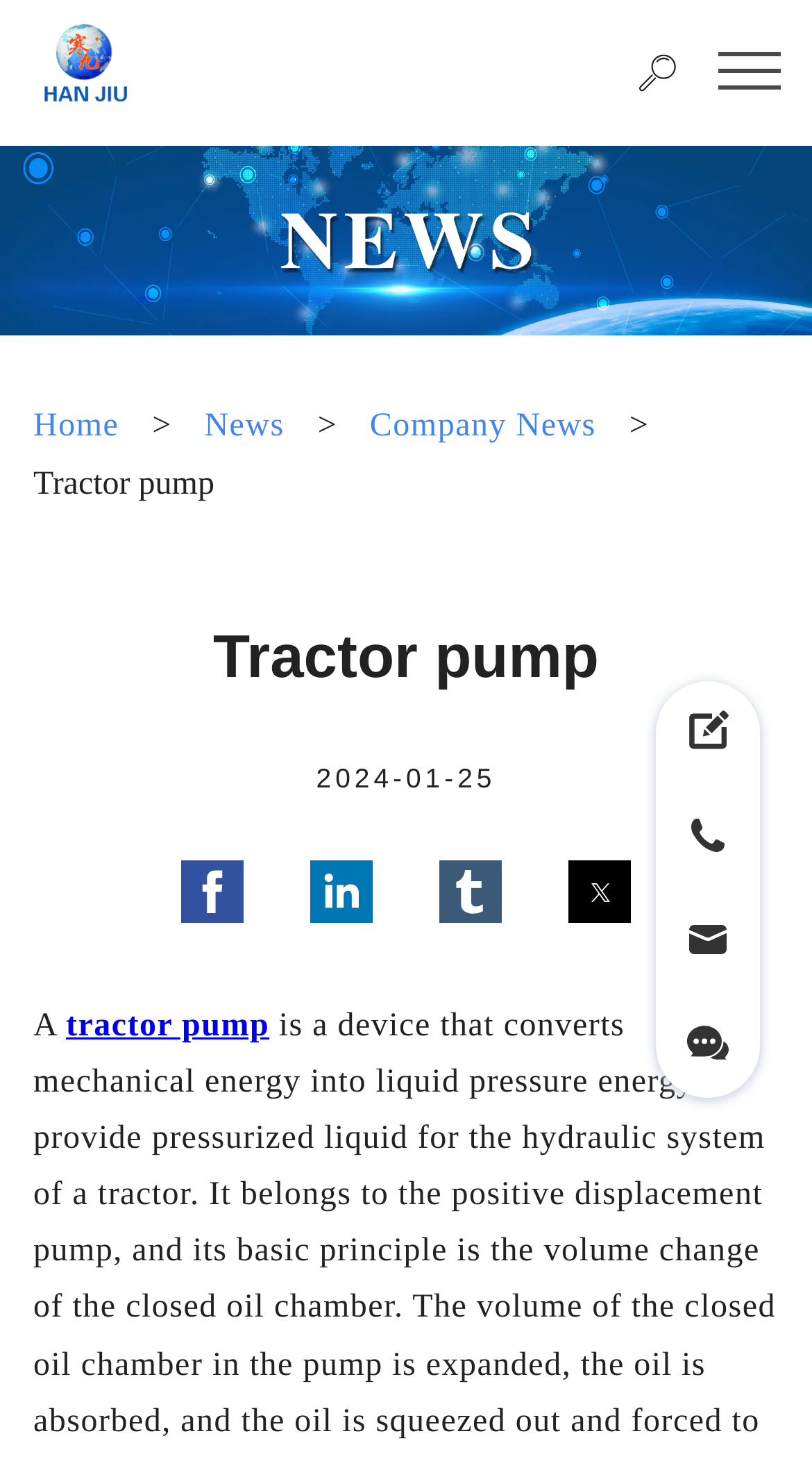Can you determine the bounding box coordinates of the area that needs to be clicked to fulfill the following instruction: "Click the logo"?

[0.041, 0.06, 0.169, 0.085]